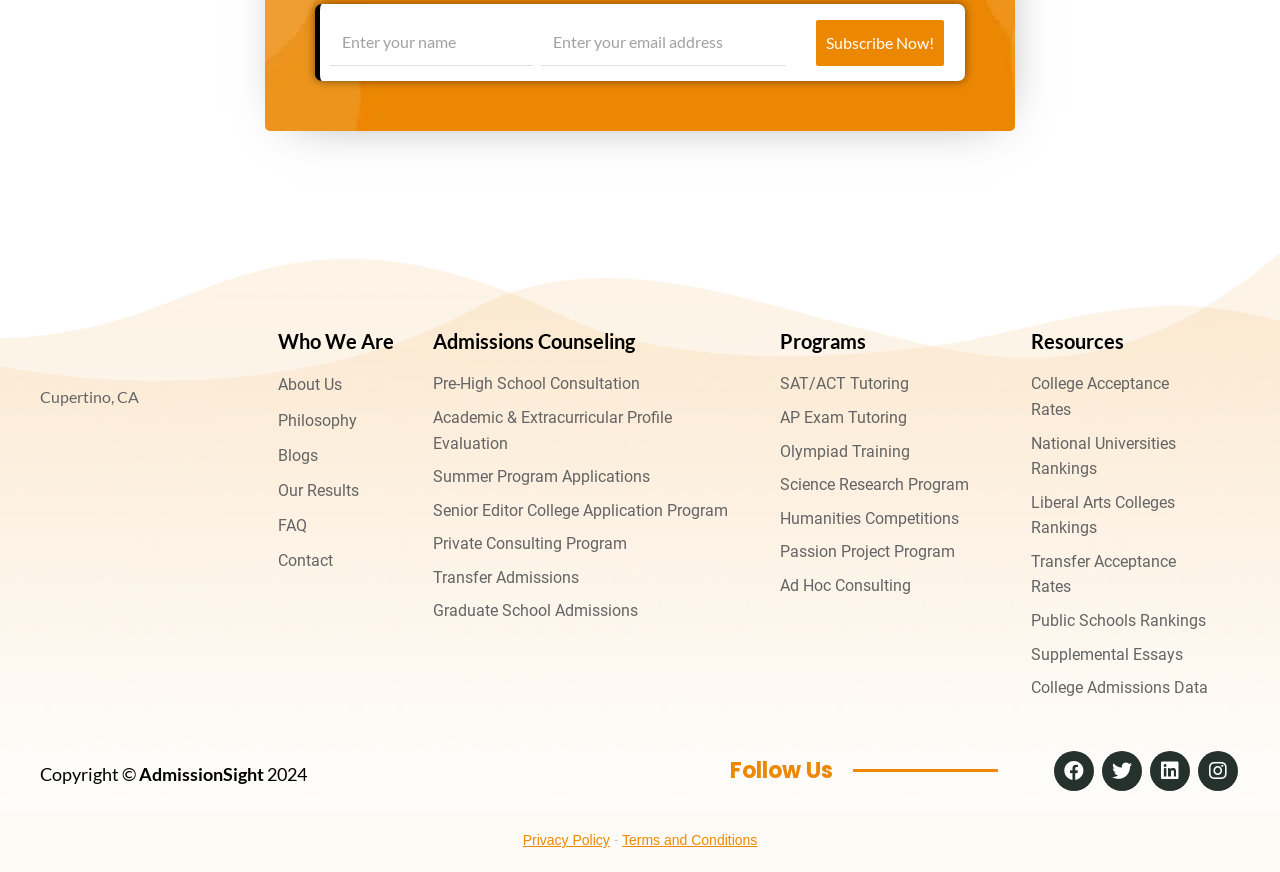Locate the bounding box coordinates of the area that needs to be clicked to fulfill the following instruction: "Subscribe Now!". The coordinates should be in the format of four float numbers between 0 and 1, namely [left, top, right, bottom].

[0.638, 0.023, 0.738, 0.076]